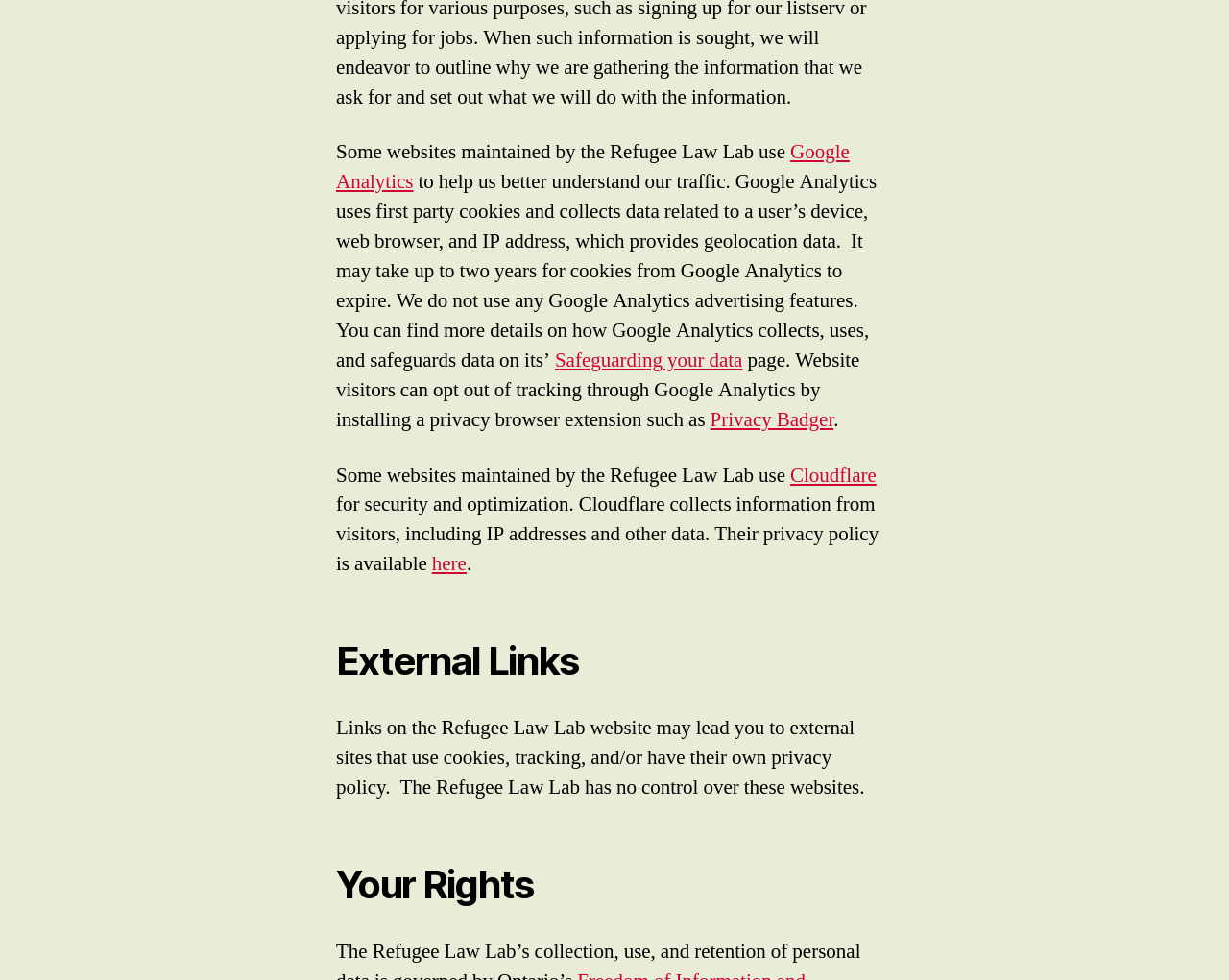What is the purpose of the Privacy Badger extension?
Answer the question with detailed information derived from the image.

The webpage suggests that website visitors can opt out of tracking through Google Analytics by installing a privacy browser extension such as Privacy Badger.